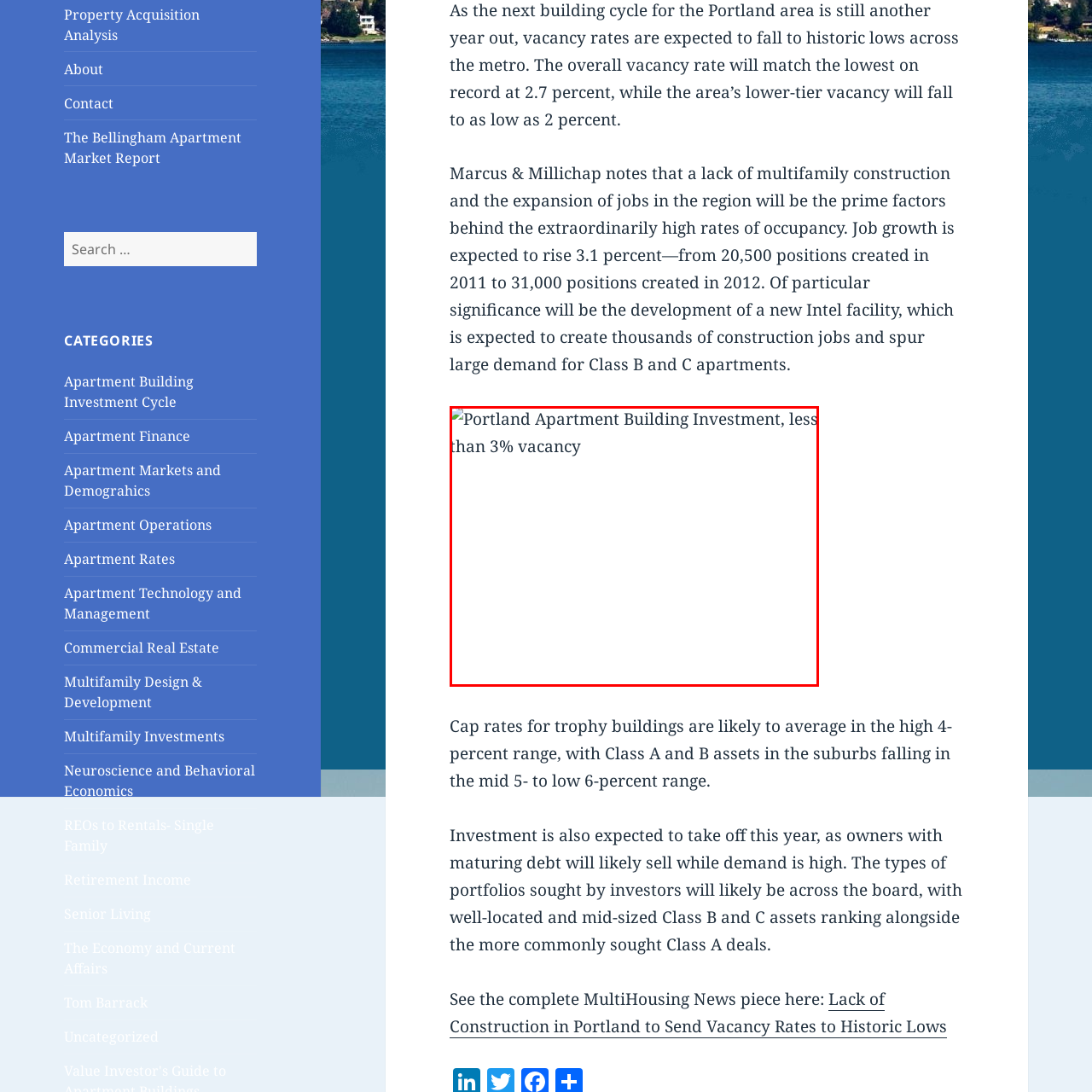What type of investment opportunities is the report focused on?
Examine the area marked by the red bounding box and respond with a one-word or short phrase answer.

multifamily sector